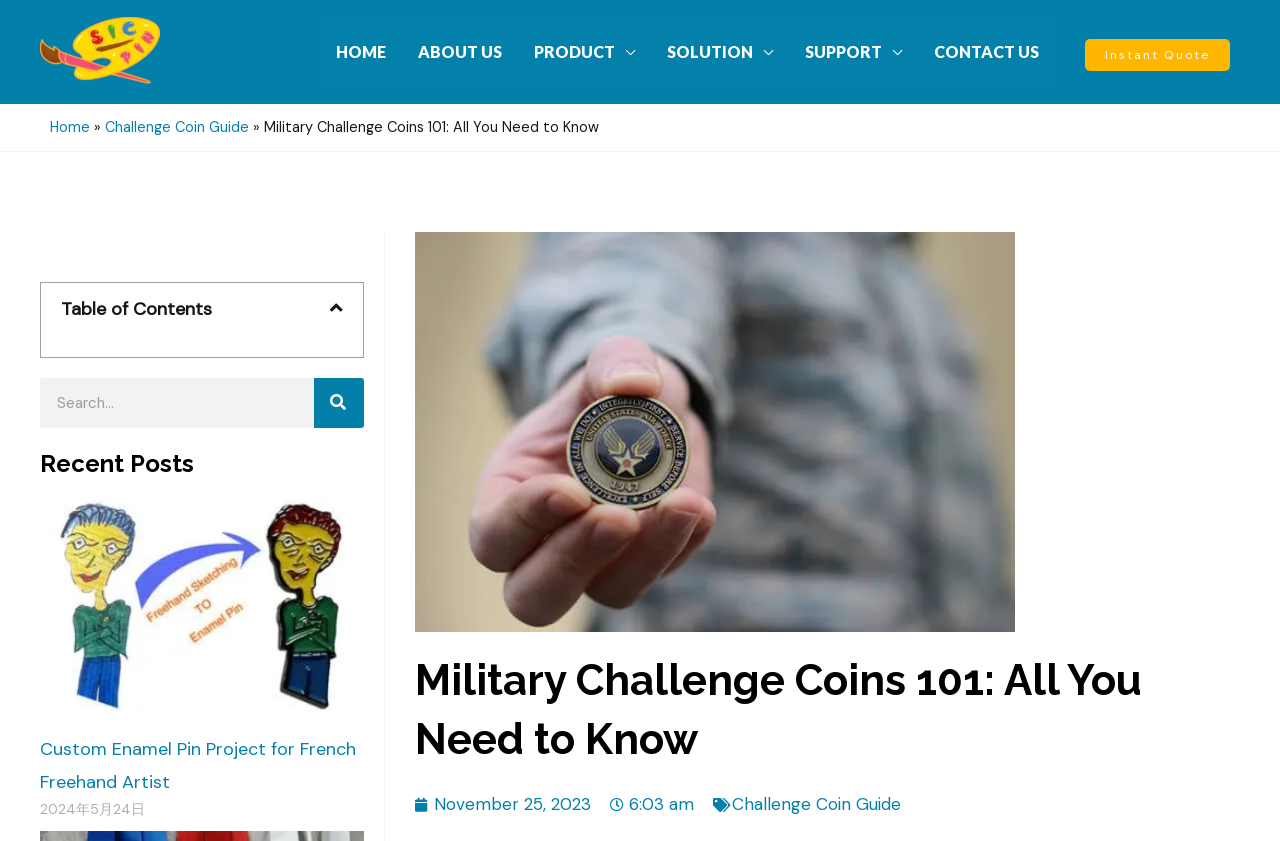Find the bounding box coordinates for the element that must be clicked to complete the instruction: "Click on the 'Instant Quote' link". The coordinates should be four float numbers between 0 and 1, indicated as [left, top, right, bottom].

[0.848, 0.046, 0.961, 0.084]